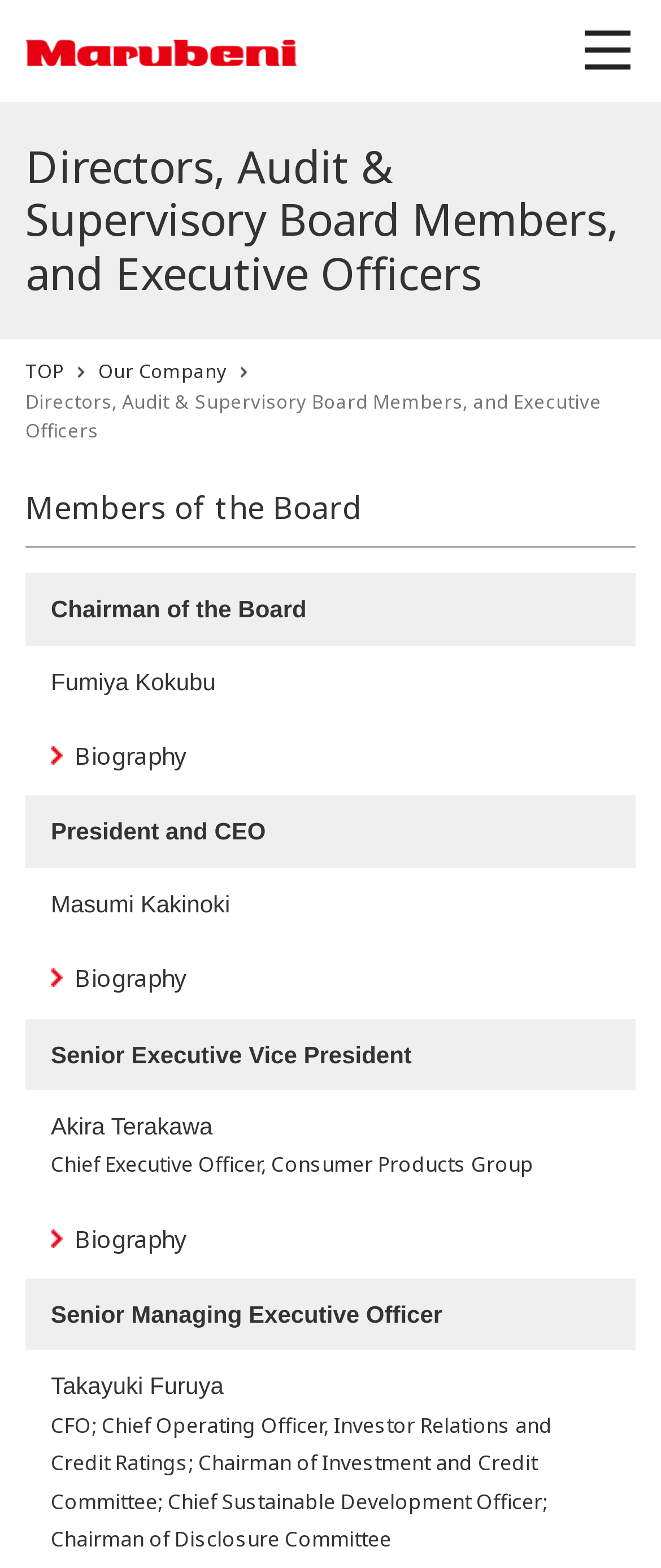Respond with a single word or phrase for the following question: 
How many executives are listed on this page?

3